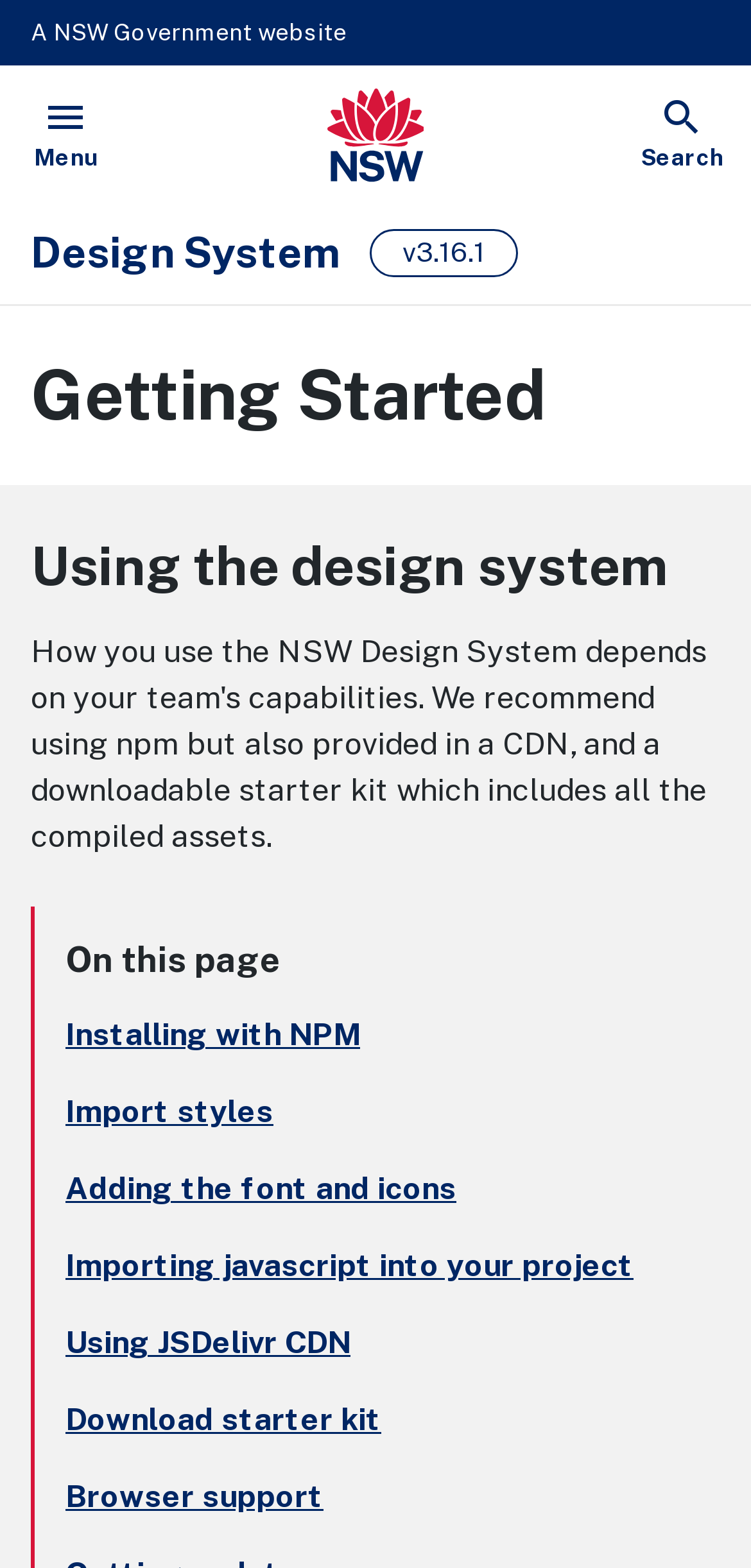Identify the bounding box coordinates of the region that should be clicked to execute the following instruction: "Learn about installing with NPM".

[0.087, 0.649, 0.479, 0.672]